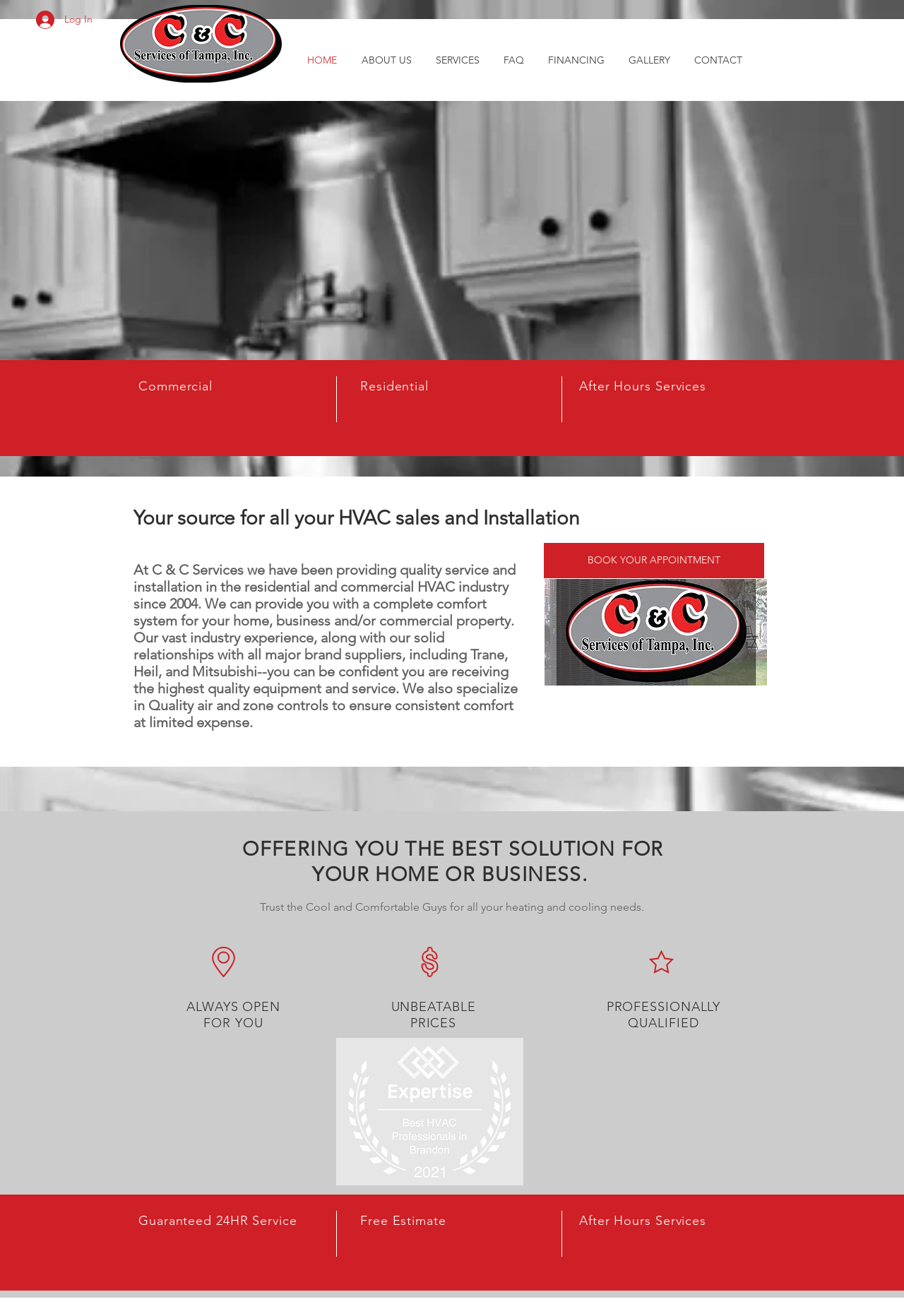Respond to the question below with a concise word or phrase:
What is the focus of C & C Services' work?

Heating and cooling needs